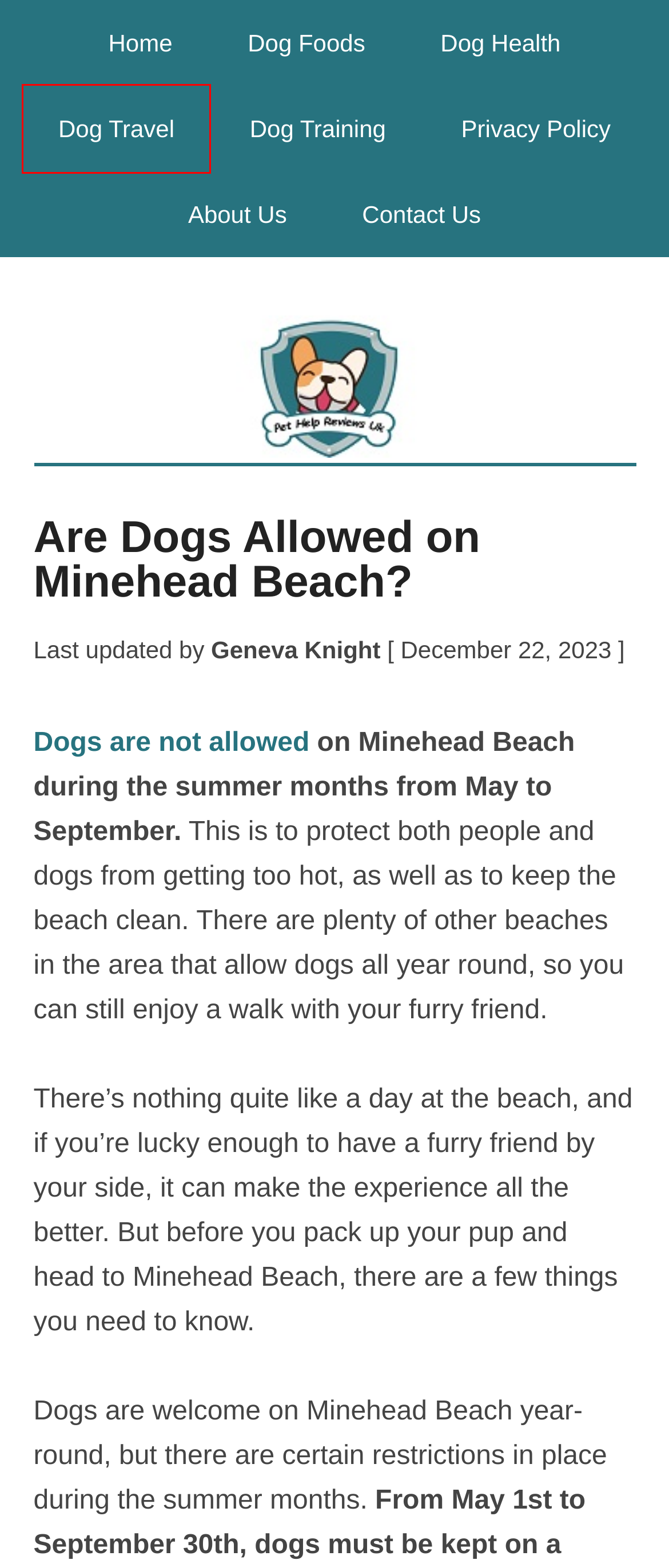Examine the webpage screenshot and identify the UI element enclosed in the red bounding box. Pick the webpage description that most accurately matches the new webpage after clicking the selected element. Here are the candidates:
A. Dog Health – Pet Help Reviews UK
B. Dog Travel – Pet Help Reviews UK
C. Privacy Policy | Pet Help Reviews UK
D. Dog Training – Pet Help Reviews UK
E. Contact Us | Pet Help Reviews UK
F. Dog Food Reviews & Guides – Pet Help Reviews UK
G. About Us | Pet Help Reviews UK
H. Pet Product Reviews & Guides – Pet Help Reviews UK

B